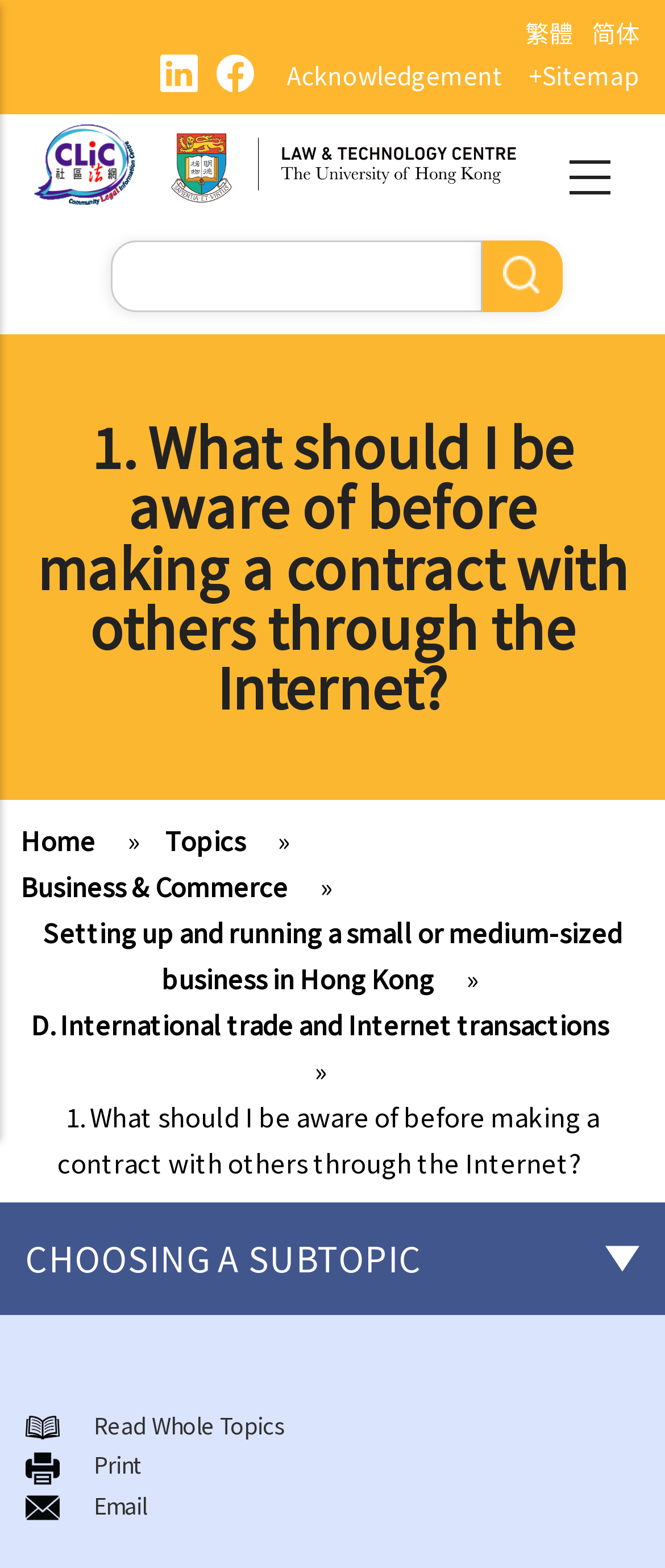Determine the bounding box for the UI element as described: "Home". The coordinates should be represented as four float numbers between 0 and 1, formatted as [left, top, right, bottom].

[0.031, 0.524, 0.182, 0.547]